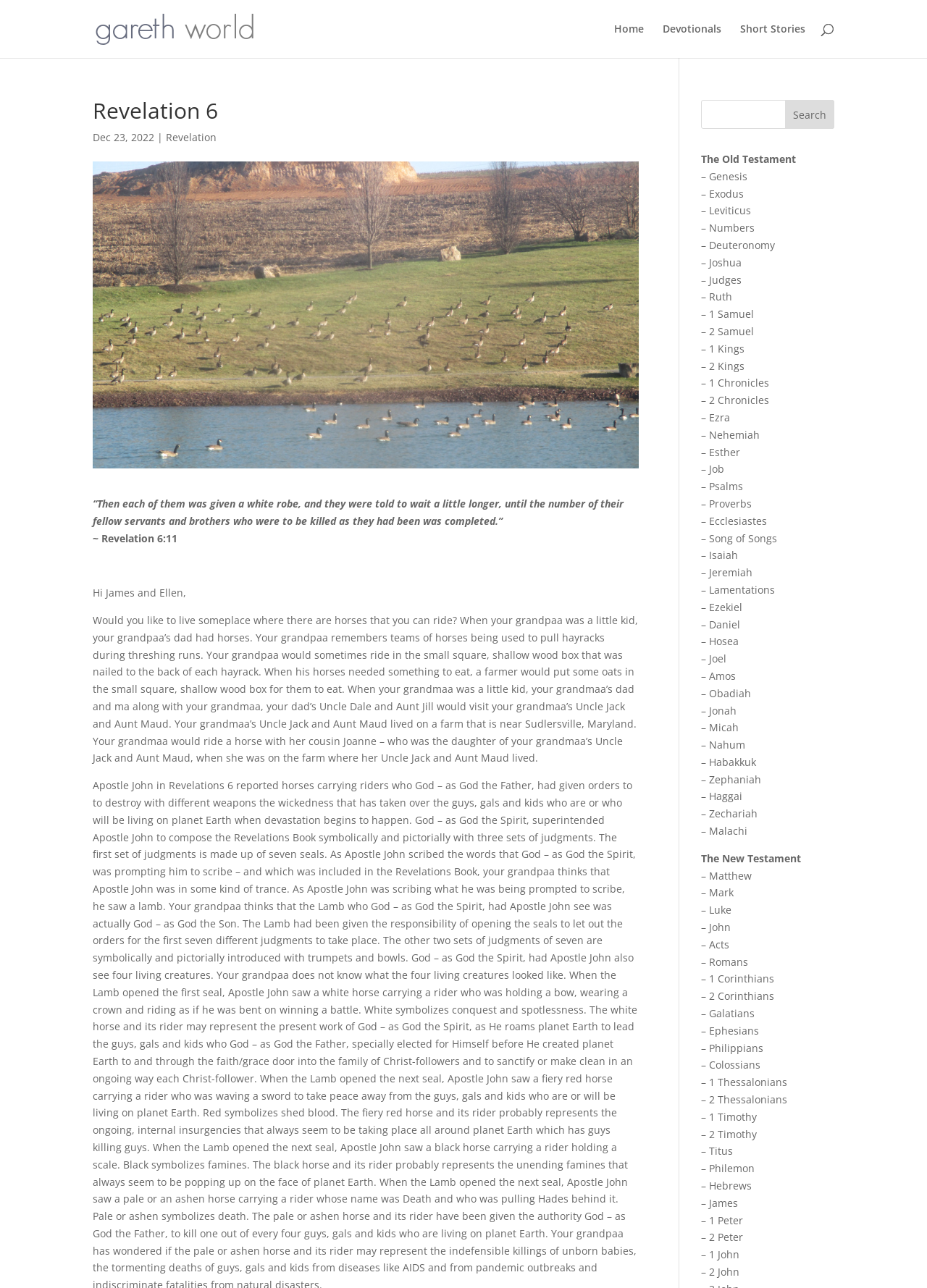Highlight the bounding box of the UI element that corresponds to this description: "Ecclesiastes".

[0.765, 0.399, 0.828, 0.41]